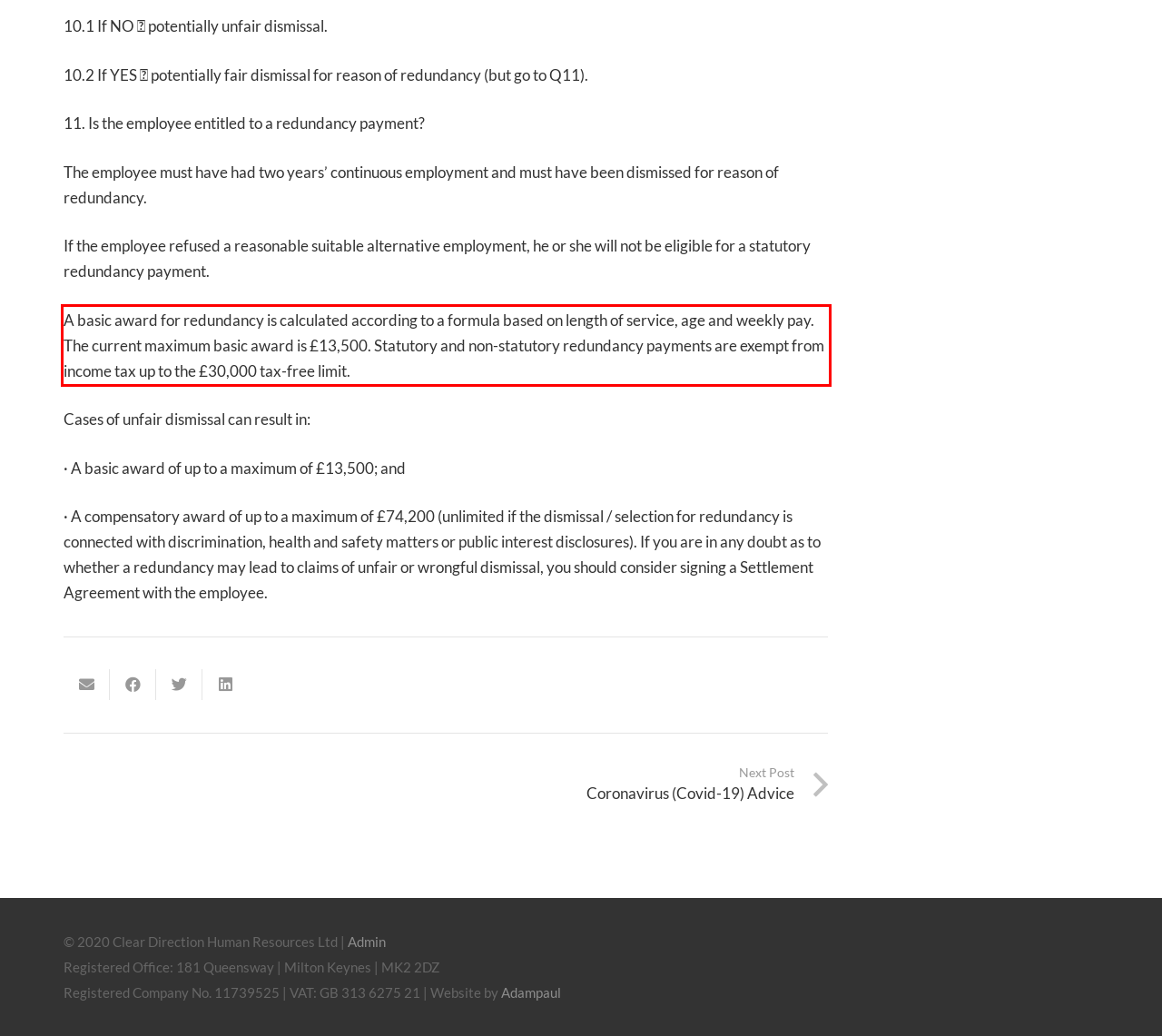You are given a screenshot of a webpage with a UI element highlighted by a red bounding box. Please perform OCR on the text content within this red bounding box.

A basic award for redundancy is calculated according to a formula based on length of service, age and weekly pay. The current maximum basic award is £13,500. Statutory and non-statutory redundancy payments are exempt from income tax up to the £30,000 tax-free limit.